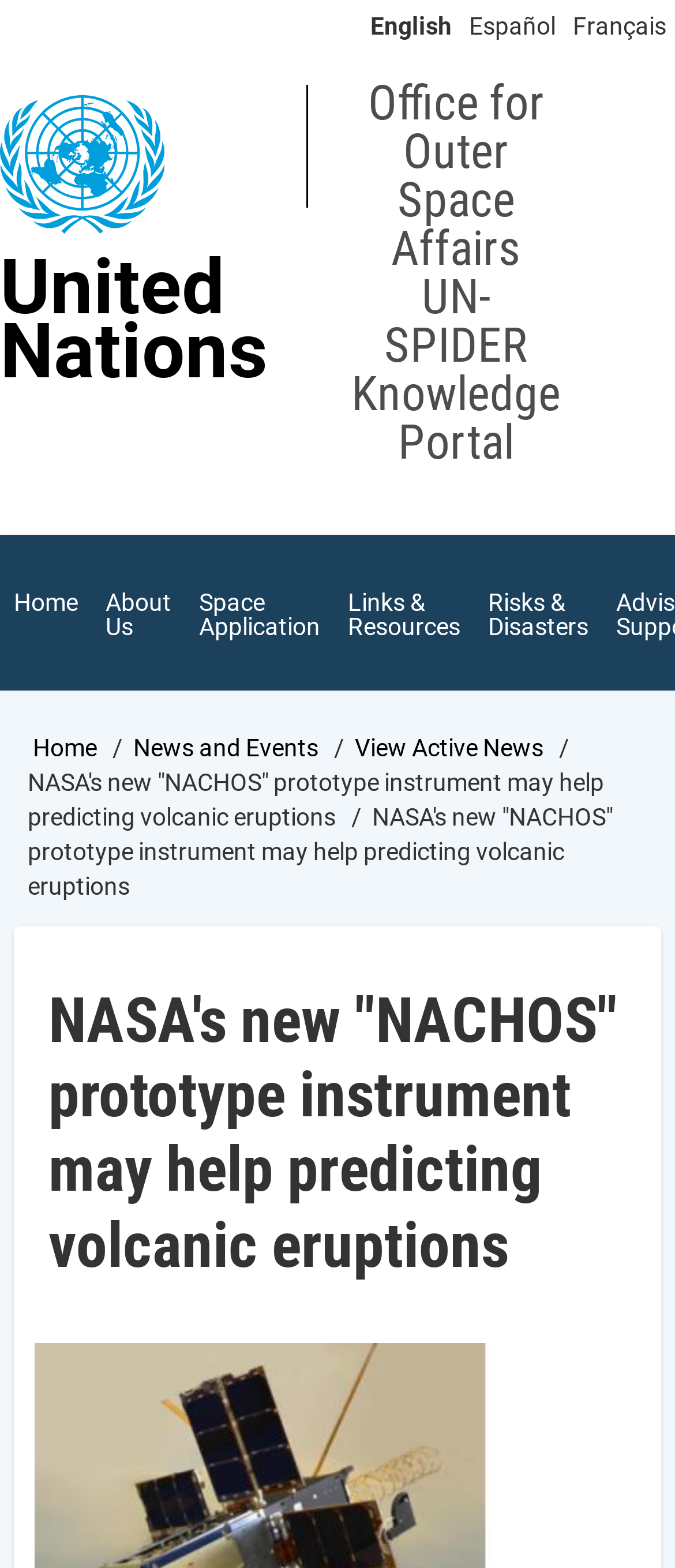Provide the bounding box coordinates of the HTML element this sentence describes: "Space Application". The bounding box coordinates consist of four float numbers between 0 and 1, i.e., [left, top, right, bottom].

[0.274, 0.359, 0.495, 0.425]